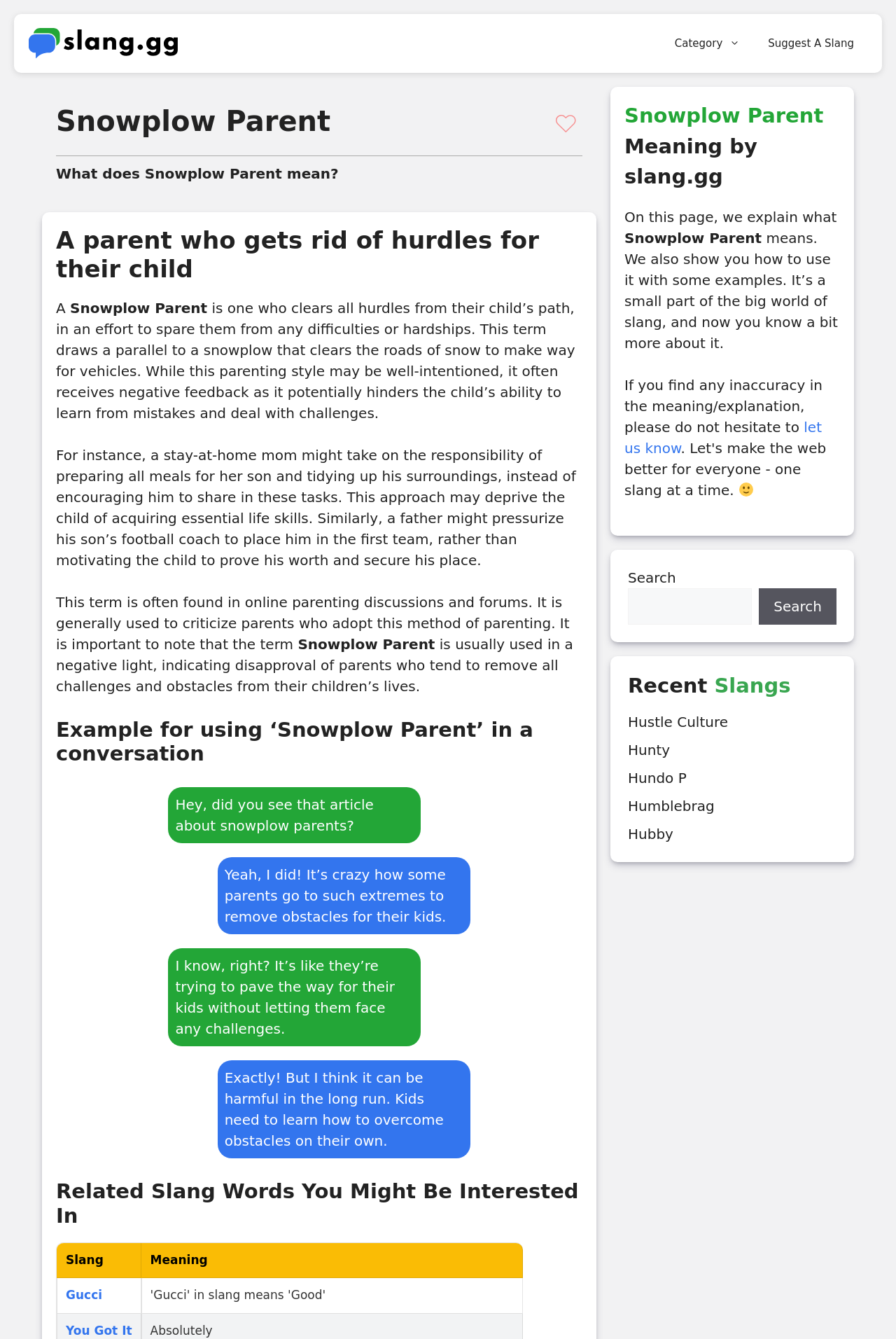Locate the bounding box of the UI element with the following description: "Hustle Culture".

[0.701, 0.533, 0.812, 0.546]